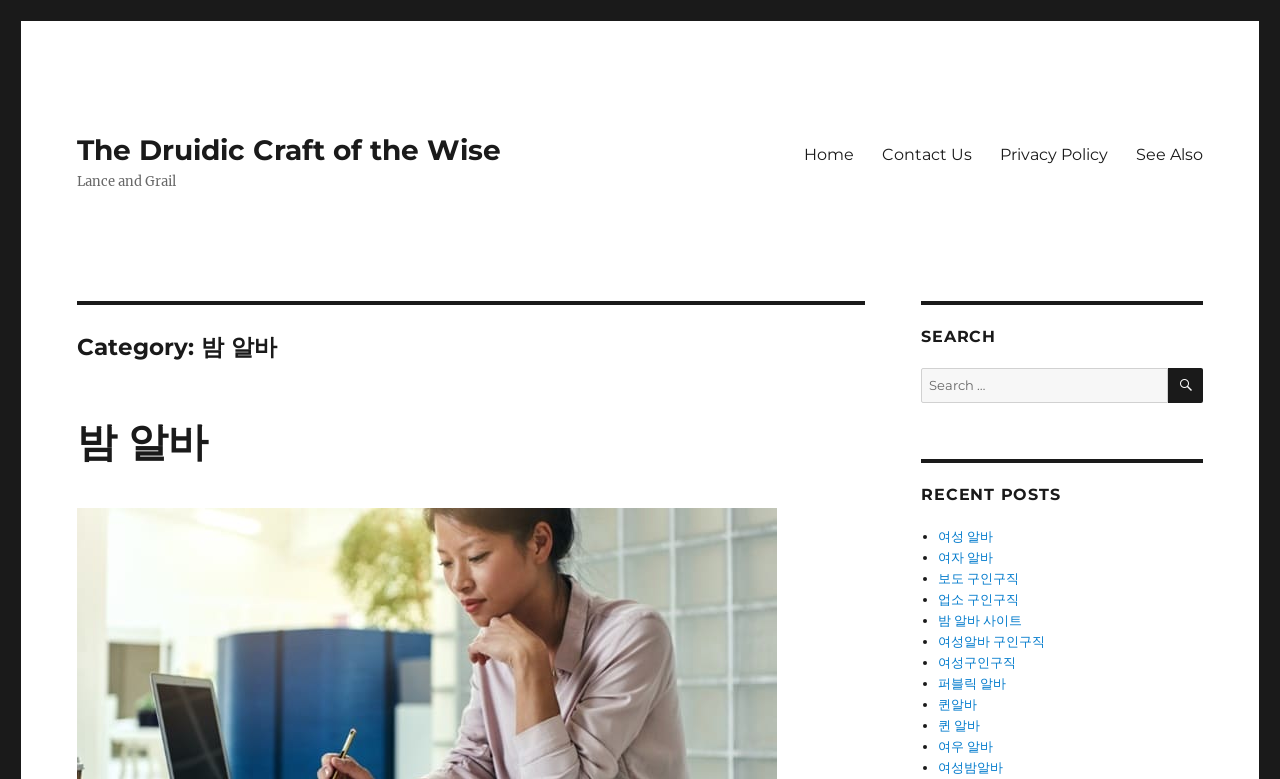Based on the visual content of the image, answer the question thoroughly: What is the primary menu of this website?

By analyzing the navigation element with the description 'Primary Menu', I found that it contains links to 'Home', 'Contact Us', 'Privacy Policy', and 'See Also', which suggests that these are the primary menu items of this website.